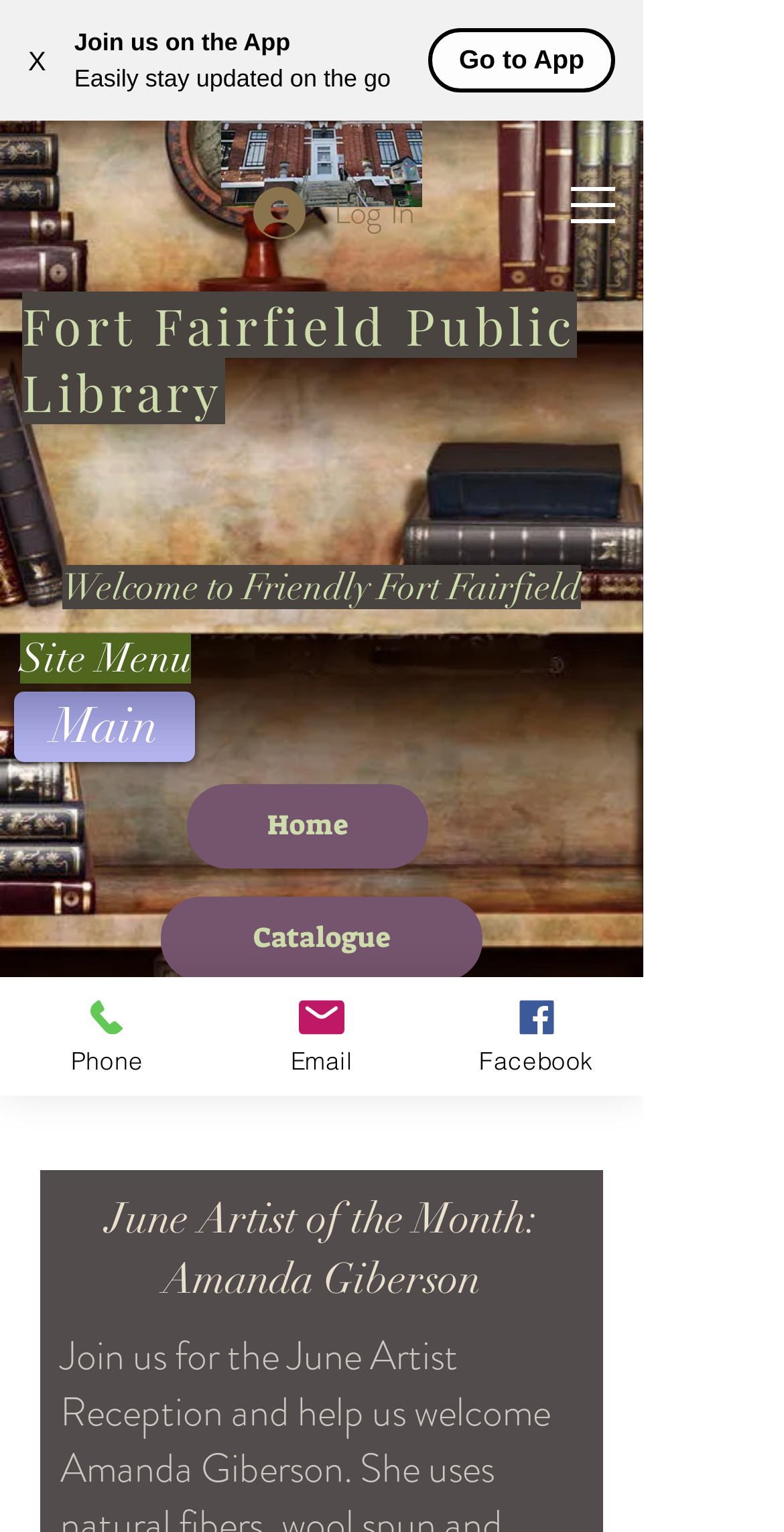Identify the bounding box coordinates of the element that should be clicked to fulfill this task: "Go to the 'Fort Fairfield Public Library' page". The coordinates should be provided as four float numbers between 0 and 1, i.e., [left, top, right, bottom].

[0.028, 0.19, 0.735, 0.277]